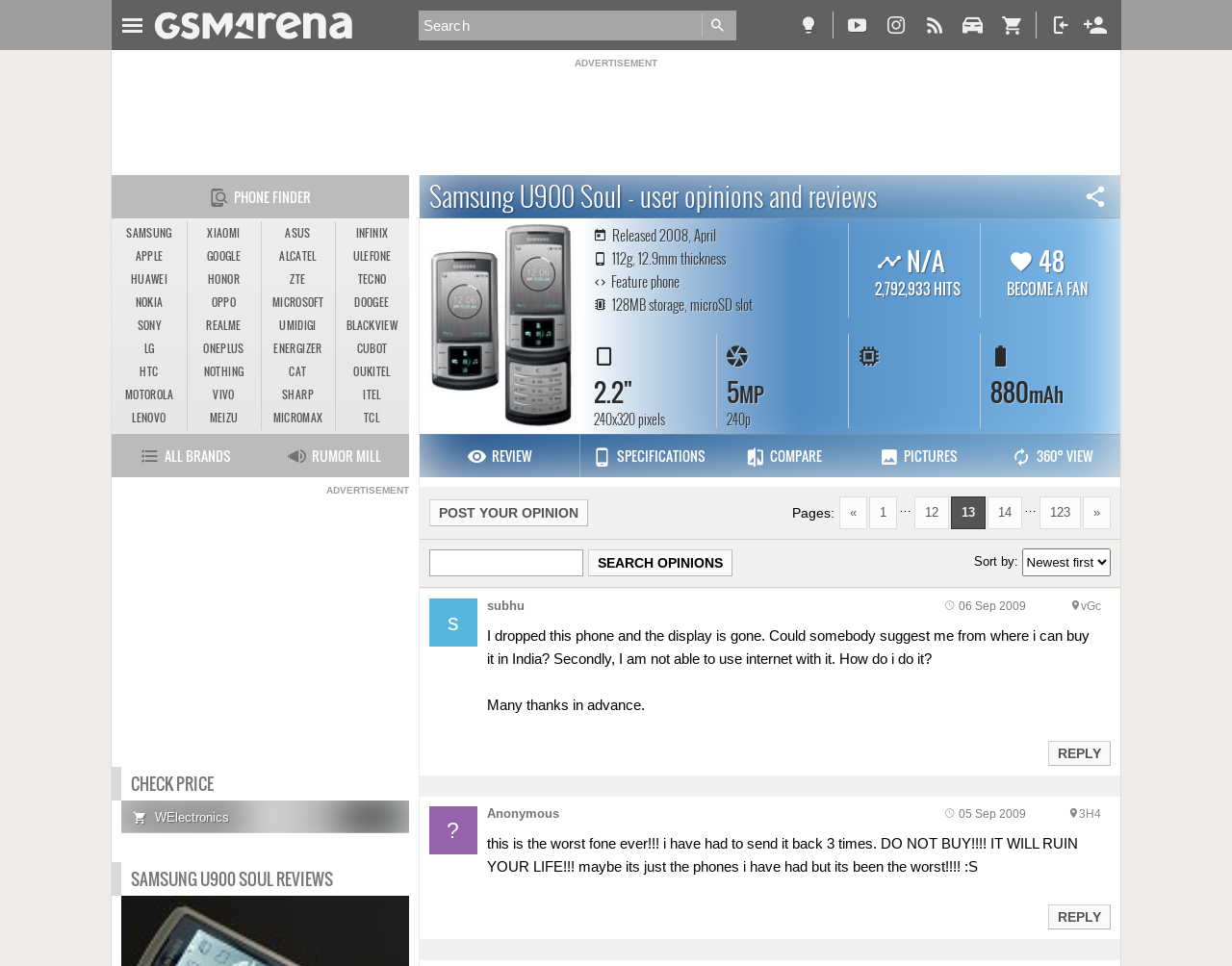How many hits does the phone have?
Please use the image to deliver a detailed and complete answer.

The number of hits can be found in the text '2,792,933 HITS' on the webpage, which is located near the top of the page.